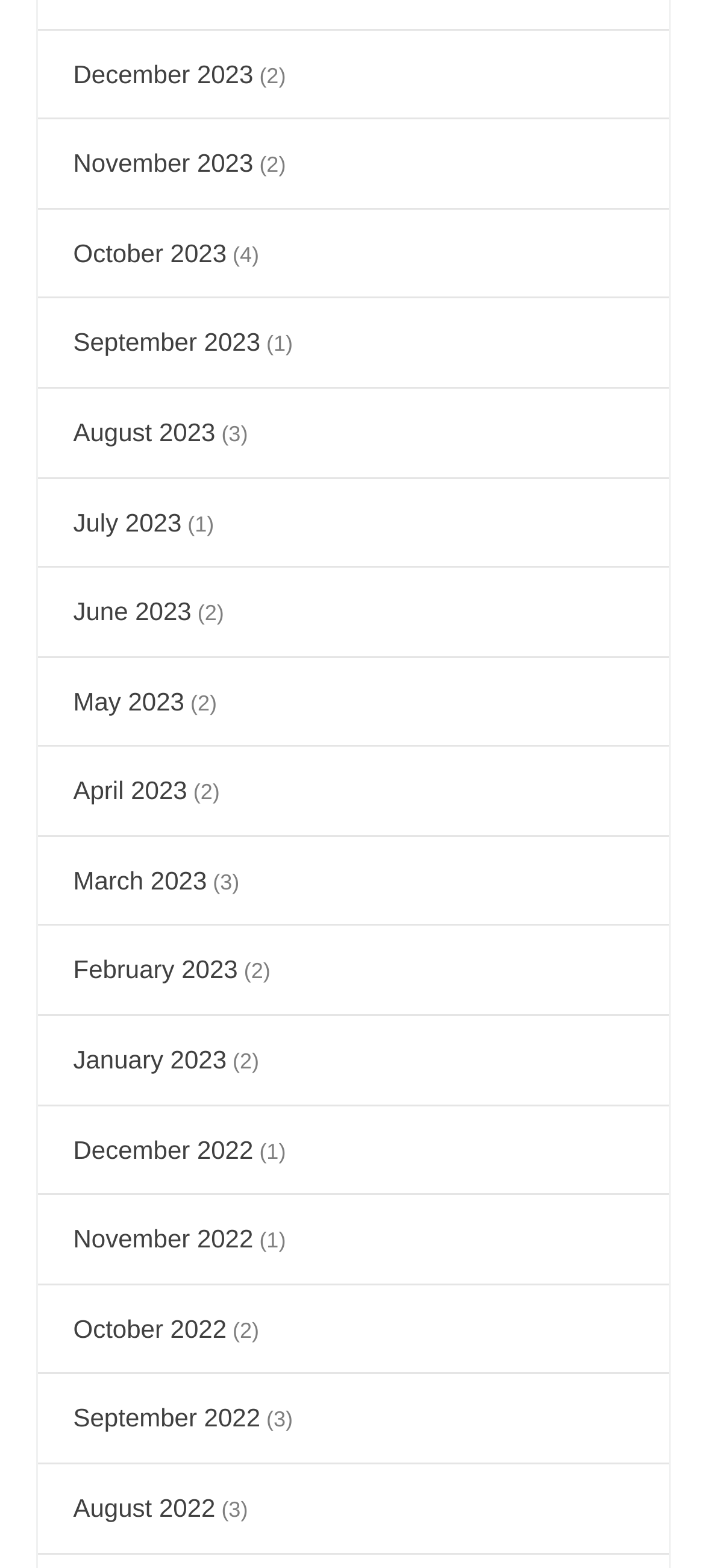Specify the bounding box coordinates of the element's area that should be clicked to execute the given instruction: "View June 2023". The coordinates should be four float numbers between 0 and 1, i.e., [left, top, right, bottom].

[0.104, 0.381, 0.272, 0.399]